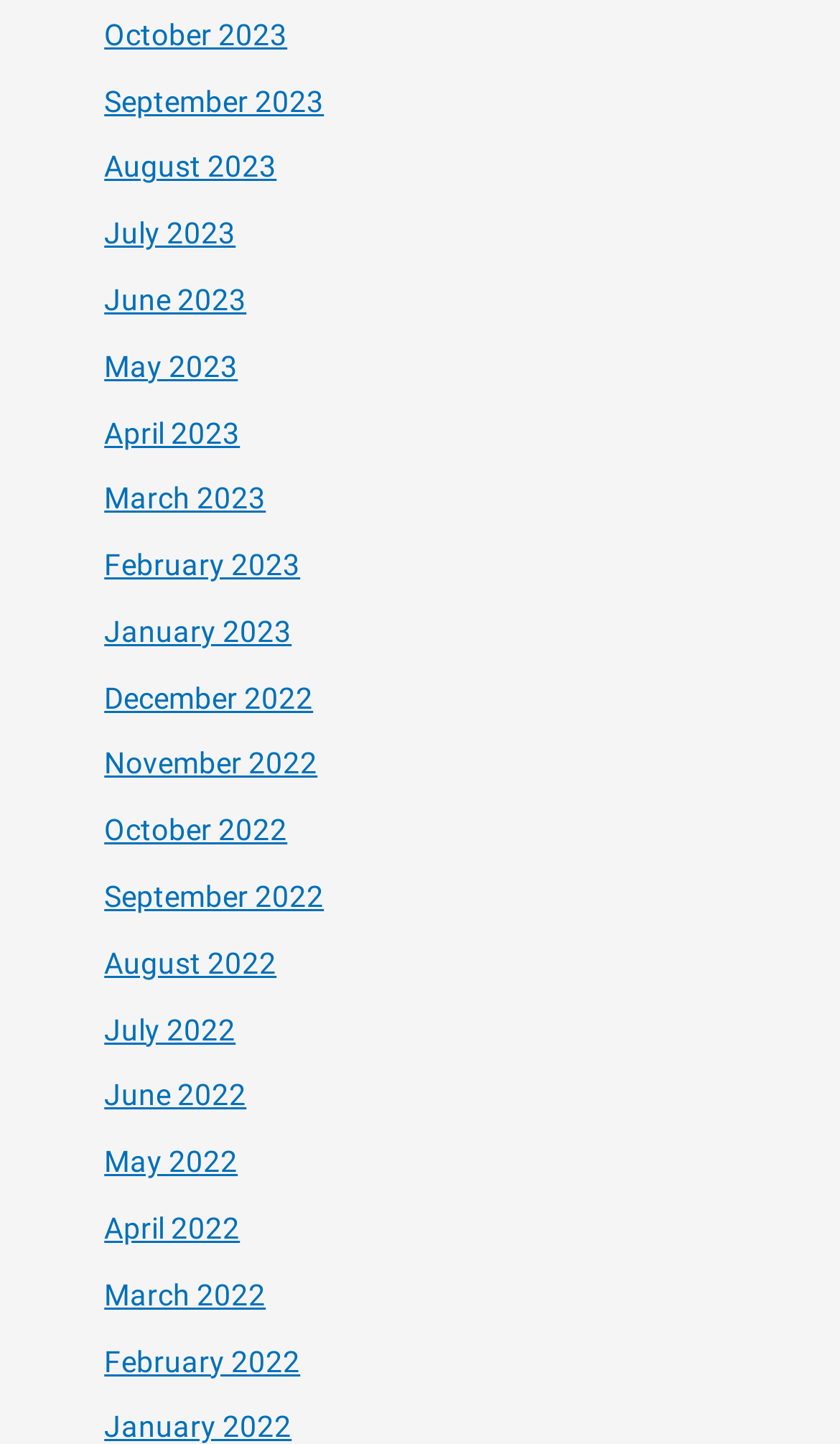Please predict the bounding box coordinates of the element's region where a click is necessary to complete the following instruction: "view January 2022". The coordinates should be represented by four float numbers between 0 and 1, i.e., [left, top, right, bottom].

[0.124, 0.976, 0.347, 1.0]